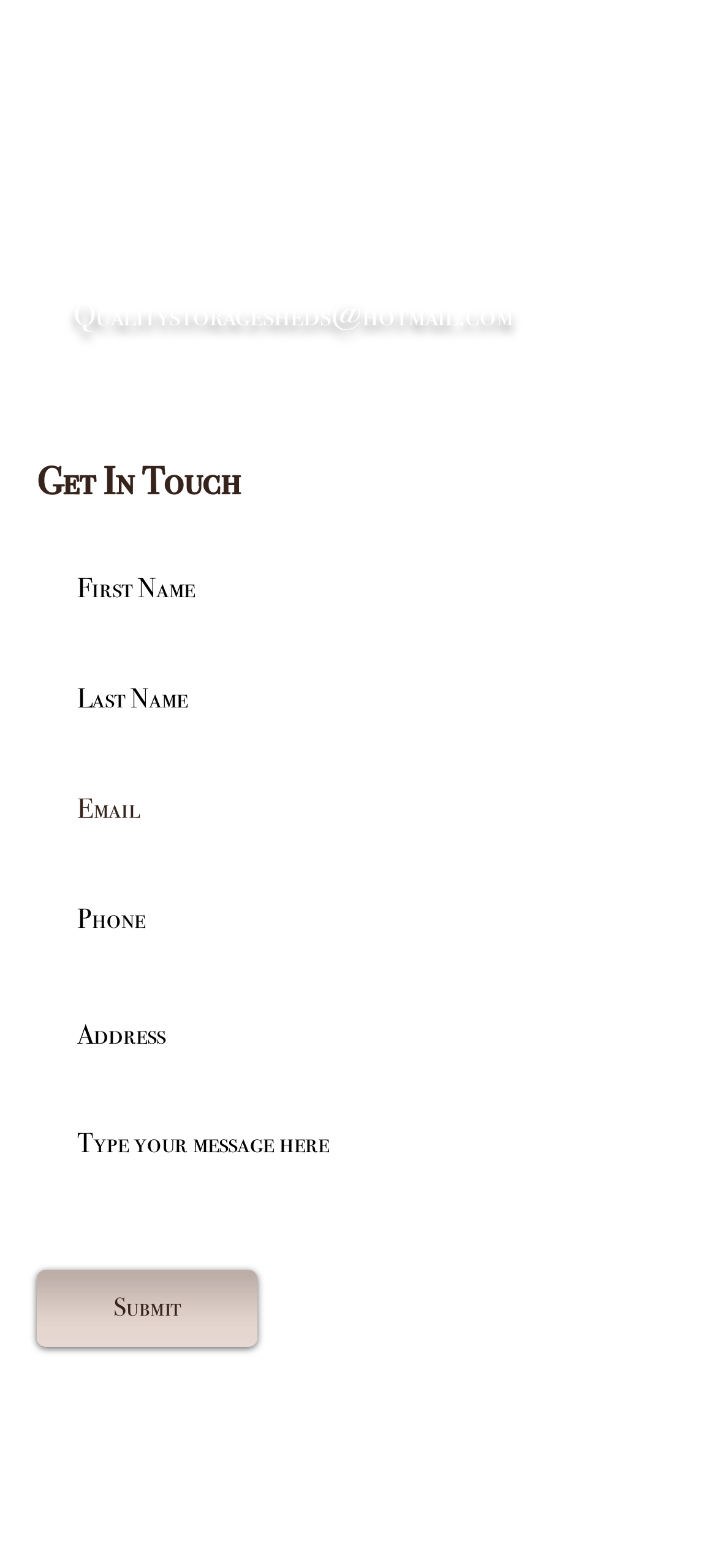Find the bounding box coordinates of the clickable area required to complete the following action: "Check social media".

[0.374, 0.233, 0.451, 0.268]